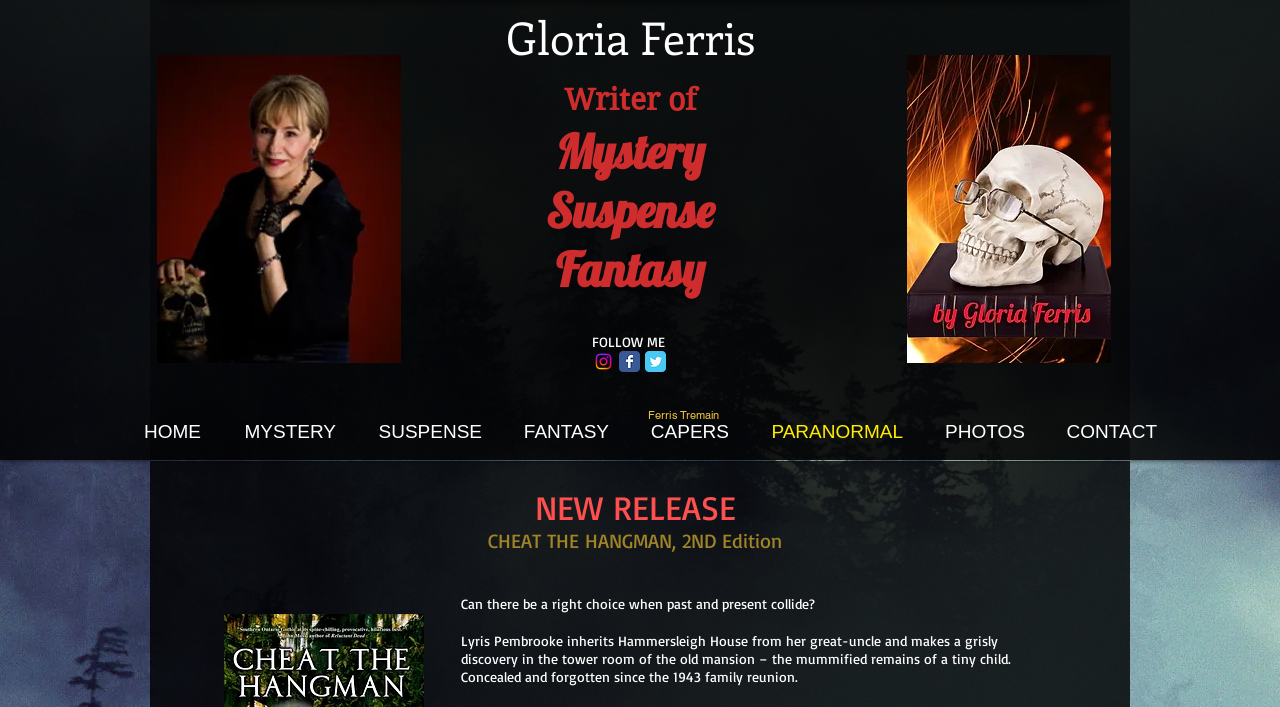Please identify the coordinates of the bounding box that should be clicked to fulfill this instruction: "Follow Gloria Ferris on Facebook".

[0.484, 0.497, 0.5, 0.526]